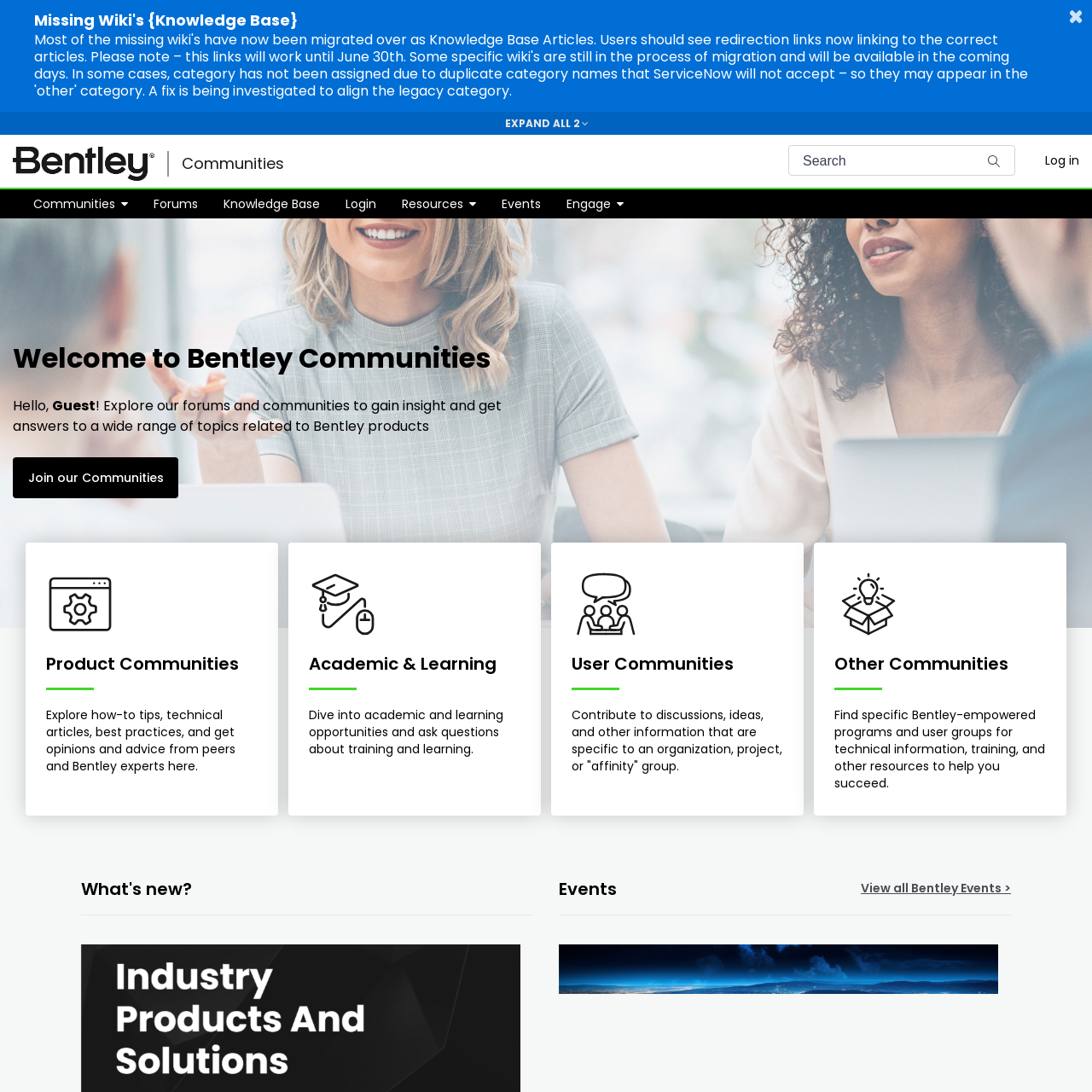Generate a comprehensive description of the contents of the webpage.

The webpage is titled "Bentley Community - Communities" and appears to be a community portal for Bentley products. At the top, there is an announcement about missing wiki's being migrated to Knowledge Base Articles, with a button to dismiss the announcement. Below this, there are two buttons: "EXPAND ALL 2 announcements" and a link to the homepage, accompanied by a small "Communities" image.

To the right of the homepage link, there is a navigation toggle button and a search bar with a combobox and a submit search button. On the far right, there is a link to log in.

Below the top navigation, there is a horizontal menubar with several menu items, including "Communities", "Forums", "Knowledge Base", "Login", "Resources", and "Events". Each of these menu items has a dropdown menu with additional options.

The main content of the page is divided into two sections. The first section welcomes users to Bentley Communities, with a brief introduction and a link to join the communities. Below this, there is a table with four columns, each representing a different type of community: Product Communities, Academic & Learning, User Communities, and Other Communities. Each column has a brief description and a link to explore further.

The second section of the main content is dedicated to events, with a heading and a link to view all Bentley events.

Overall, the webpage appears to be a hub for Bentley product users to connect, learn, and engage with each other and with Bentley experts.